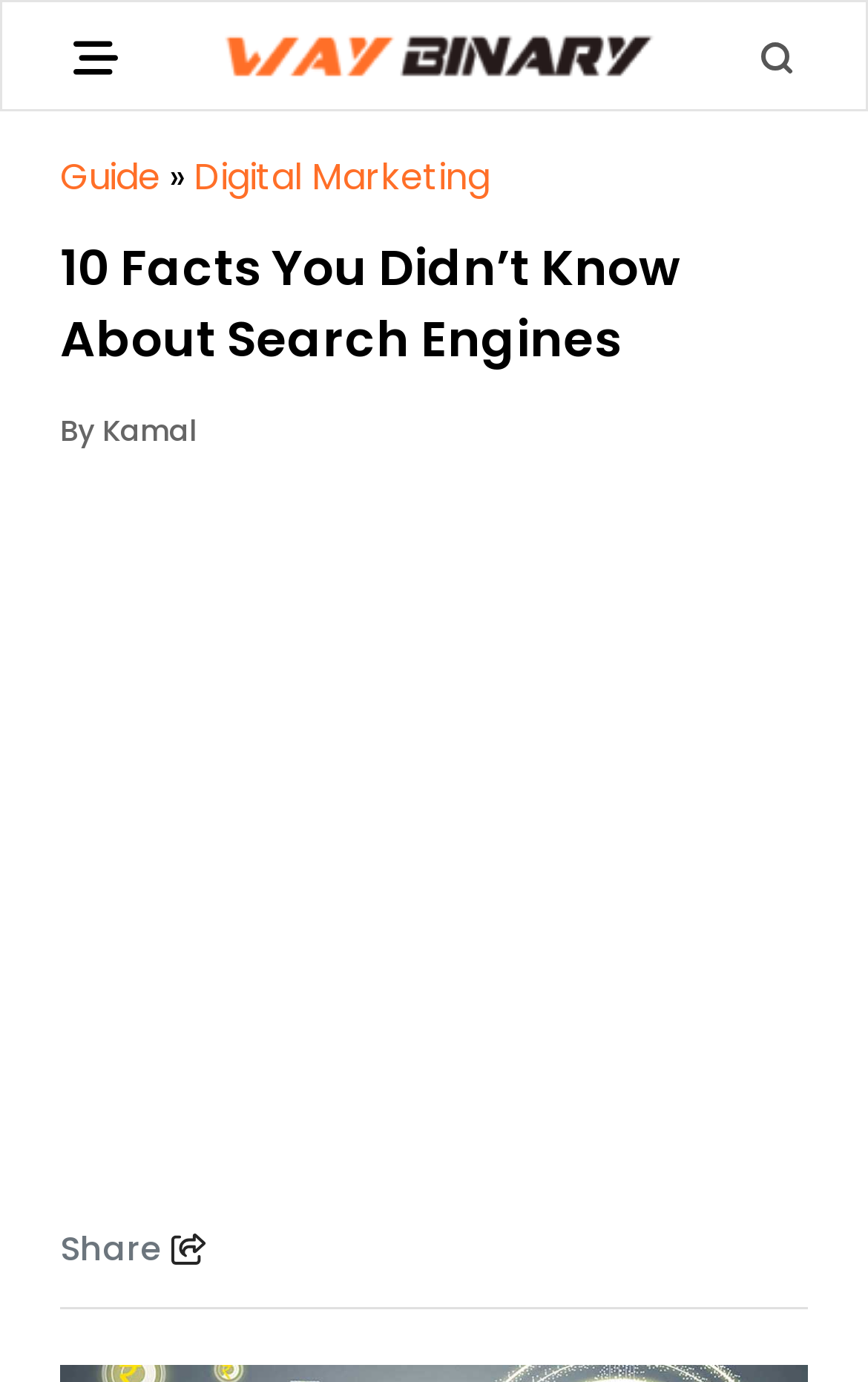What is the author of the article?
Provide a well-explained and detailed answer to the question.

I found the author's name by looking at the element with the text 'By Kamal' which is a static text element located below the main heading.